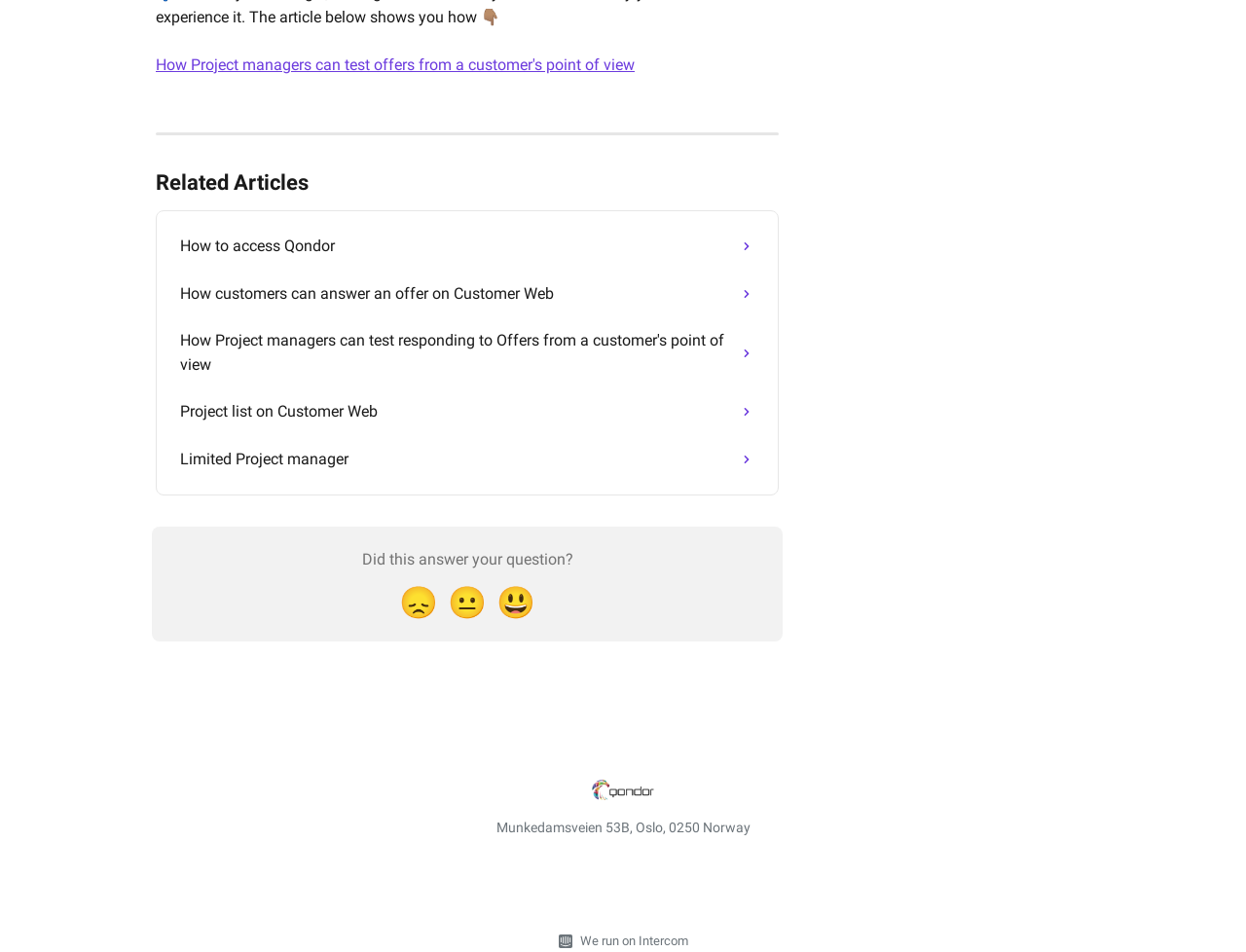How many images are there in the related articles section?
Please give a well-detailed answer to the question.

I counted the number of images in the related articles section by looking at the image elements associated with each link element. There are four of them.